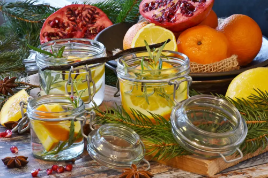What is the material of the surface in the background?
Please give a well-detailed answer to the question.

The caption describes the background as providing a rustic wooden surface, which creates a cozy and inviting atmosphere ideal for a home-inspired culinary project.